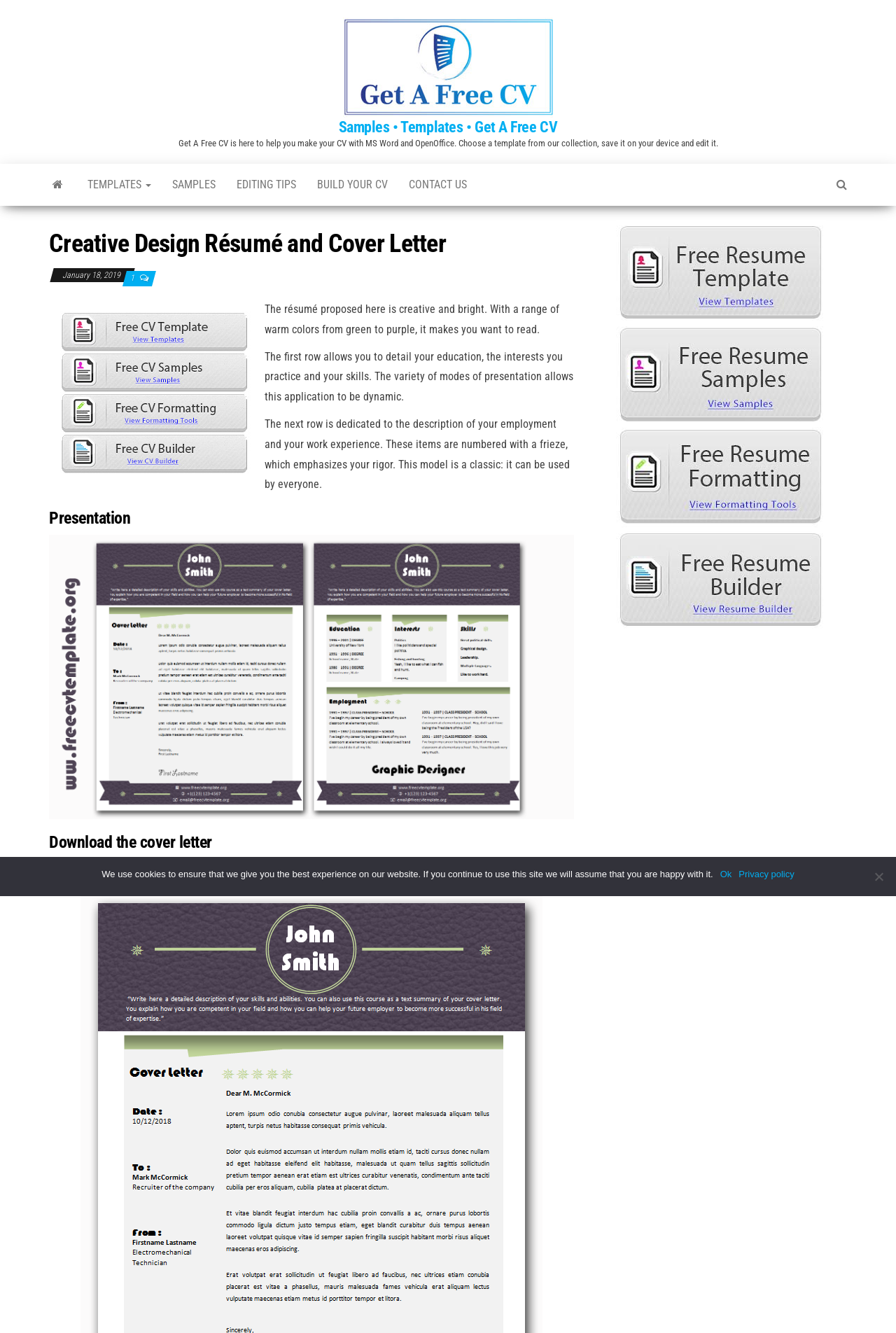Determine the bounding box coordinates of the area to click in order to meet this instruction: "Read the 'Creative Design Résumé and Cover Letter' heading".

[0.055, 0.173, 0.641, 0.193]